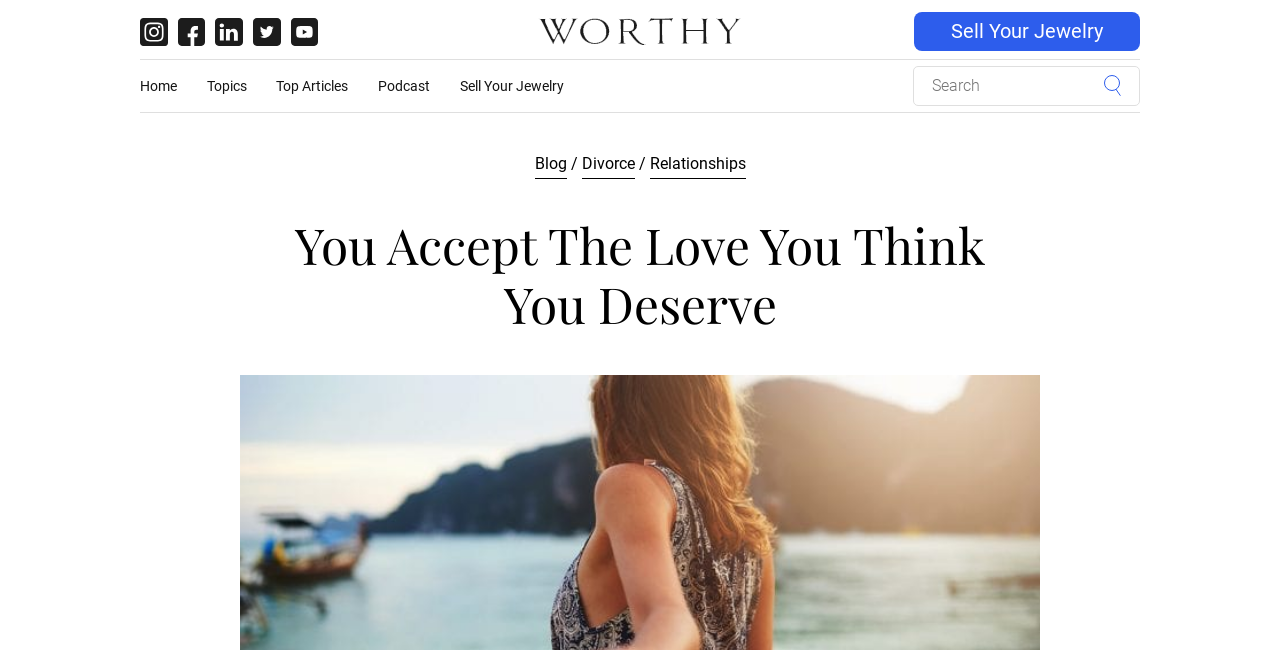What is the social media platform represented by the first image?
Look at the image and provide a detailed response to the question.

The first image has a bounding box coordinate of [0.109, 0.015, 0.131, 0.07] and is described as 'instagram-link', indicating that it represents the Instagram social media platform.